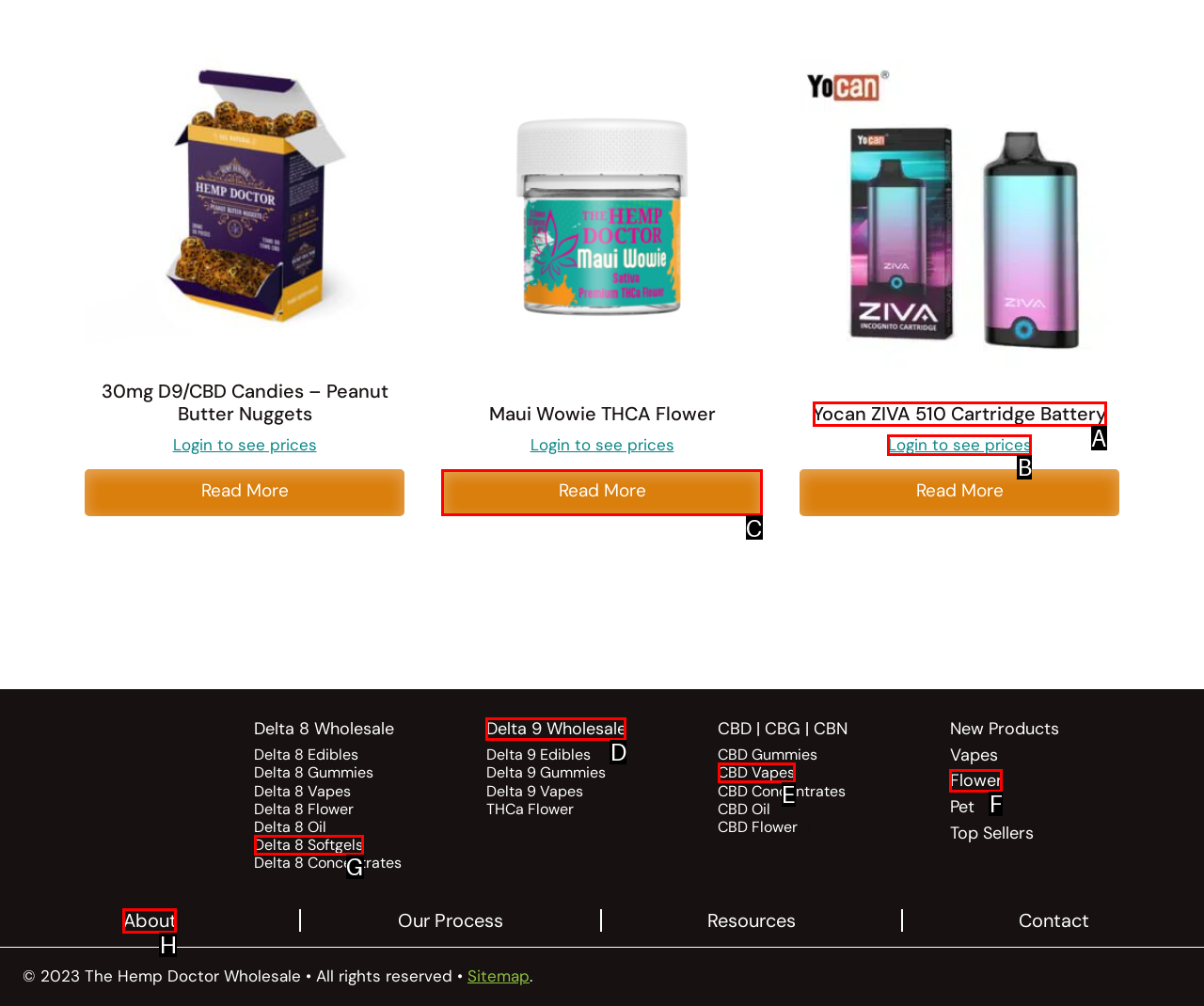Tell me which one HTML element I should click to complete the following instruction: Read more about Maui Wowie THCA Flower
Answer with the option's letter from the given choices directly.

C